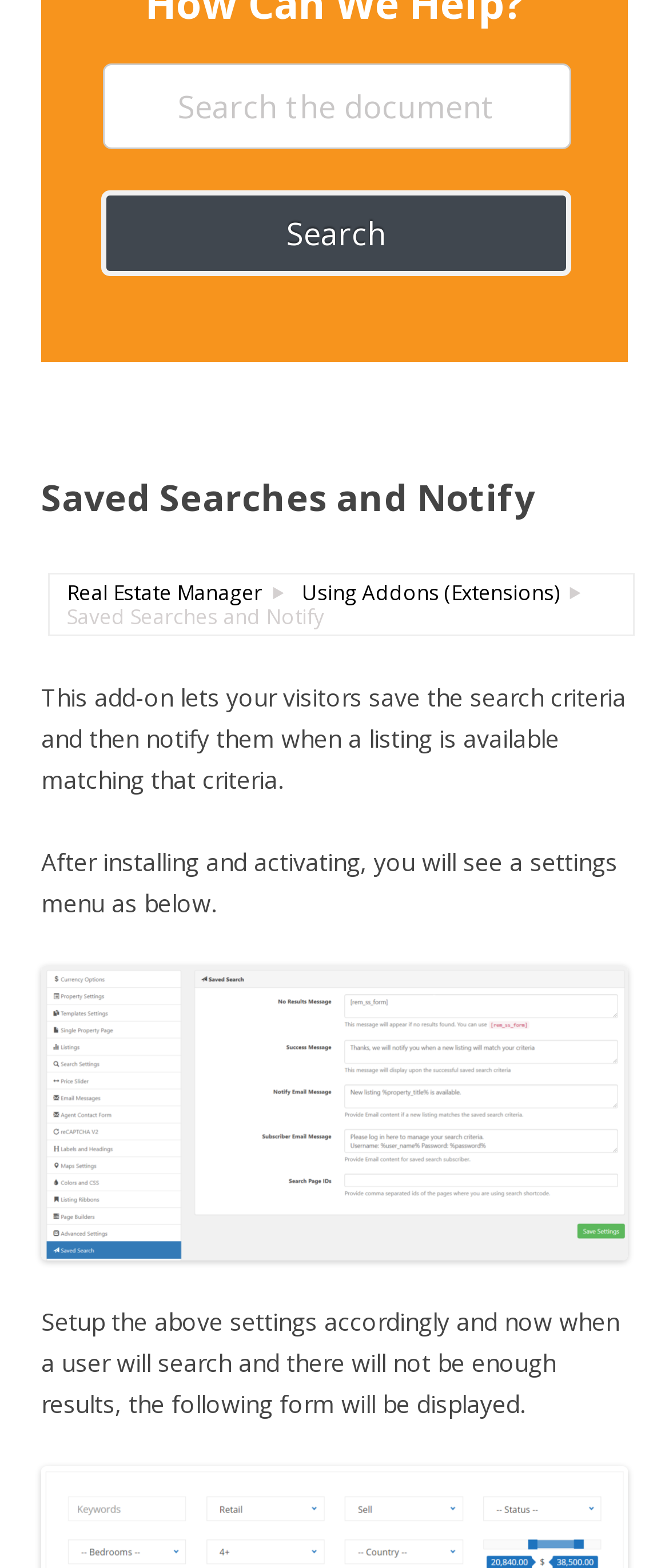Mark the bounding box of the element that matches the following description: "Places".

None